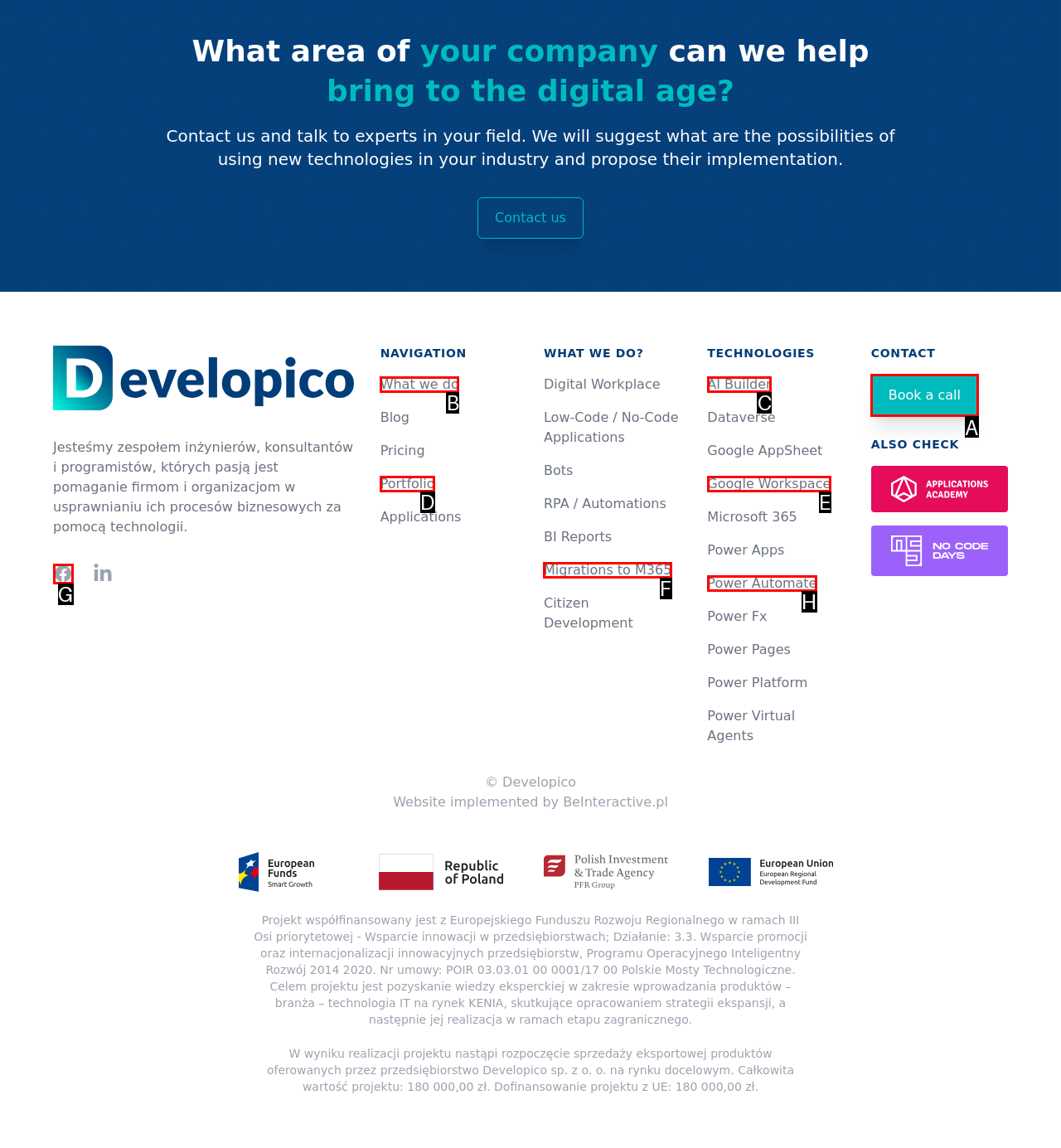Point out the correct UI element to click to carry out this instruction: Book a call
Answer with the letter of the chosen option from the provided choices directly.

A